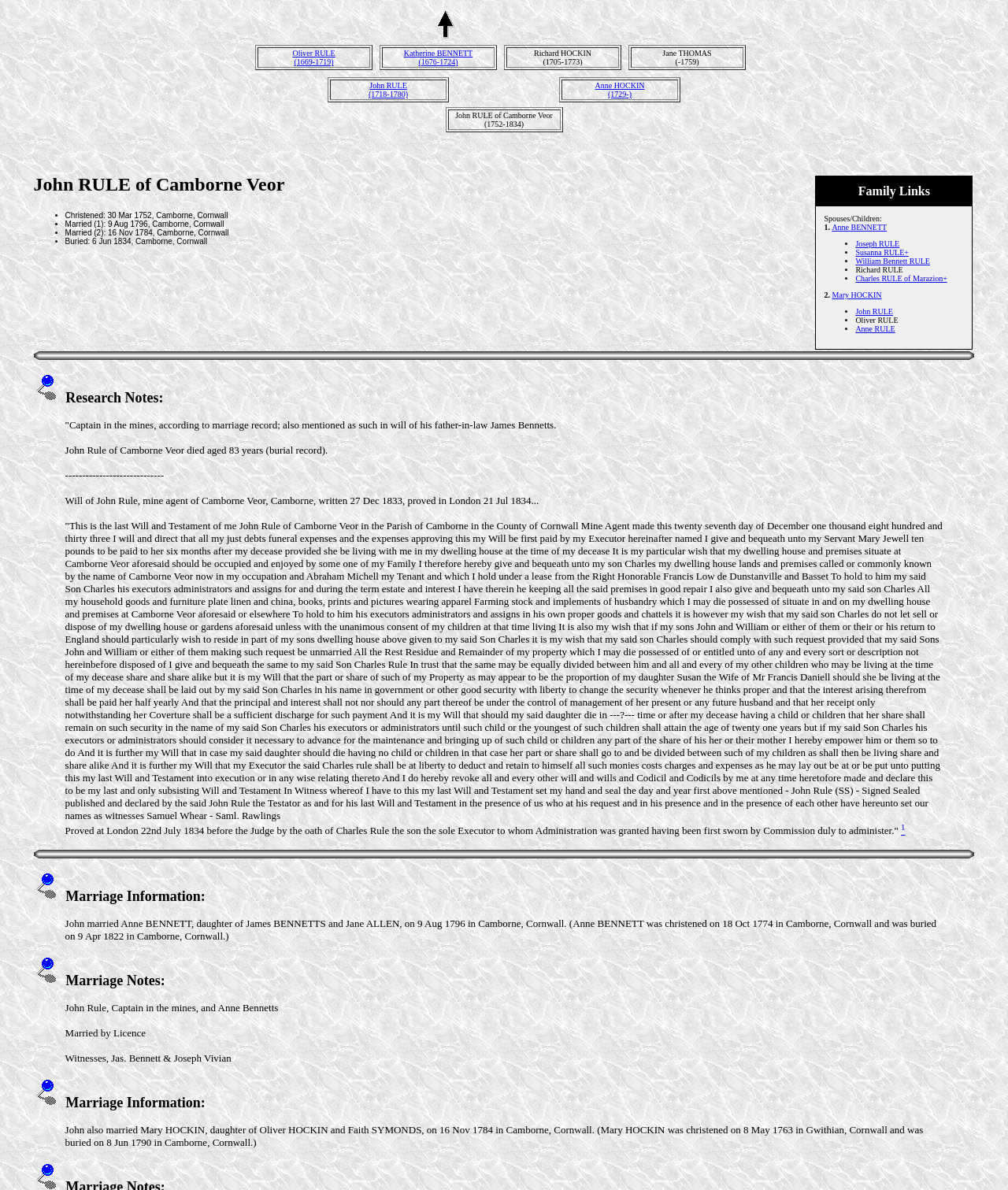Extract the bounding box coordinates for the described element: "Charles RULE of Marazion+". The coordinates should be represented as four float numbers between 0 and 1: [left, top, right, bottom].

[0.849, 0.23, 0.94, 0.238]